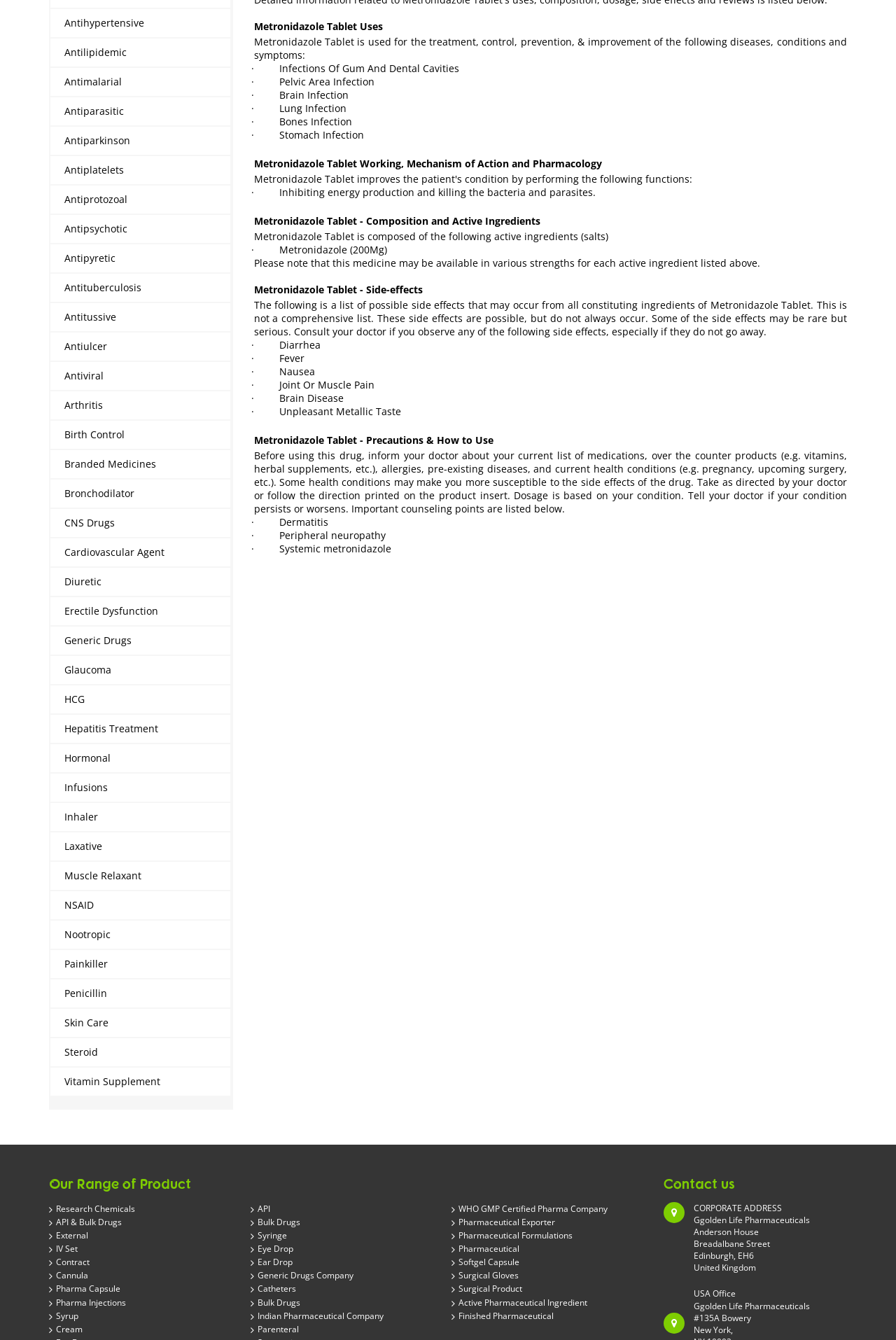Please identify the bounding box coordinates of the clickable element to fulfill the following instruction: "Click on Metronidazole Tablet - Side-effects". The coordinates should be four float numbers between 0 and 1, i.e., [left, top, right, bottom].

[0.283, 0.211, 0.471, 0.221]